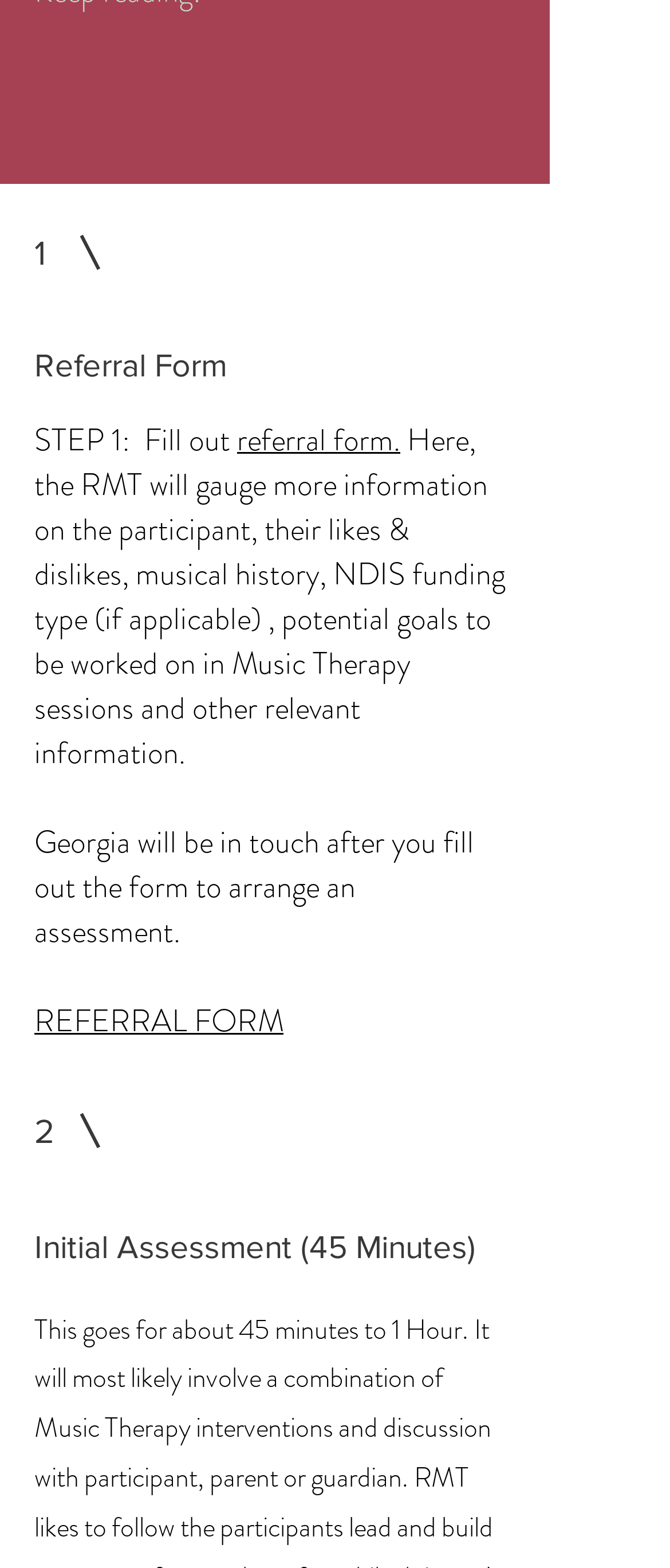Please answer the following question as detailed as possible based on the image: 
What is the duration of the initial assessment?

The webpage mentions that the initial assessment will take 45 minutes, as indicated by the text 'Initial Assessment (45 Minutes)'.